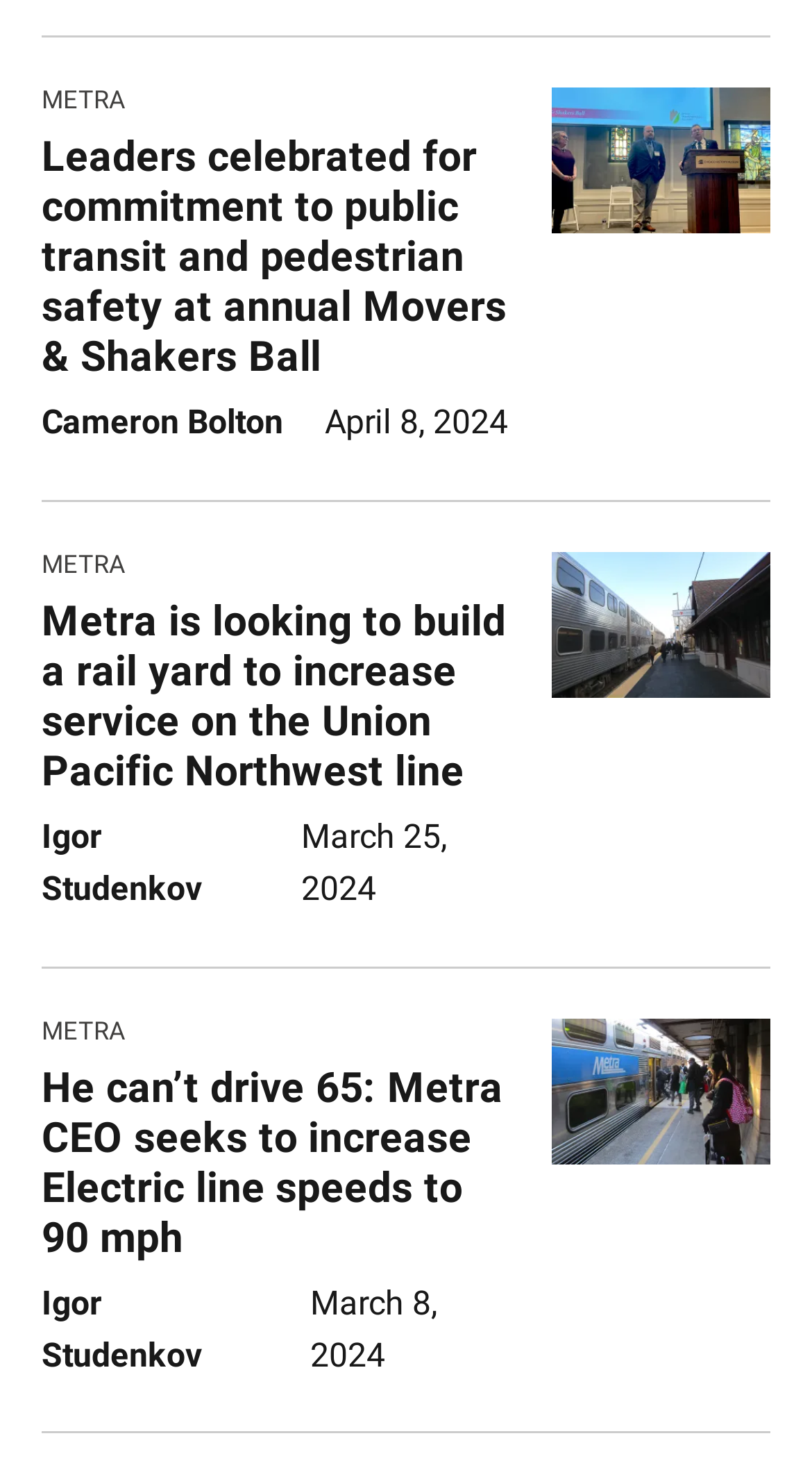Highlight the bounding box coordinates of the element you need to click to perform the following instruction: "click METRA again."

[0.051, 0.377, 0.155, 0.396]